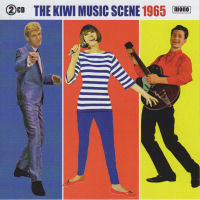What color is the shirt of the musician on the right?
Look at the image and respond with a one-word or short phrase answer.

Bright red